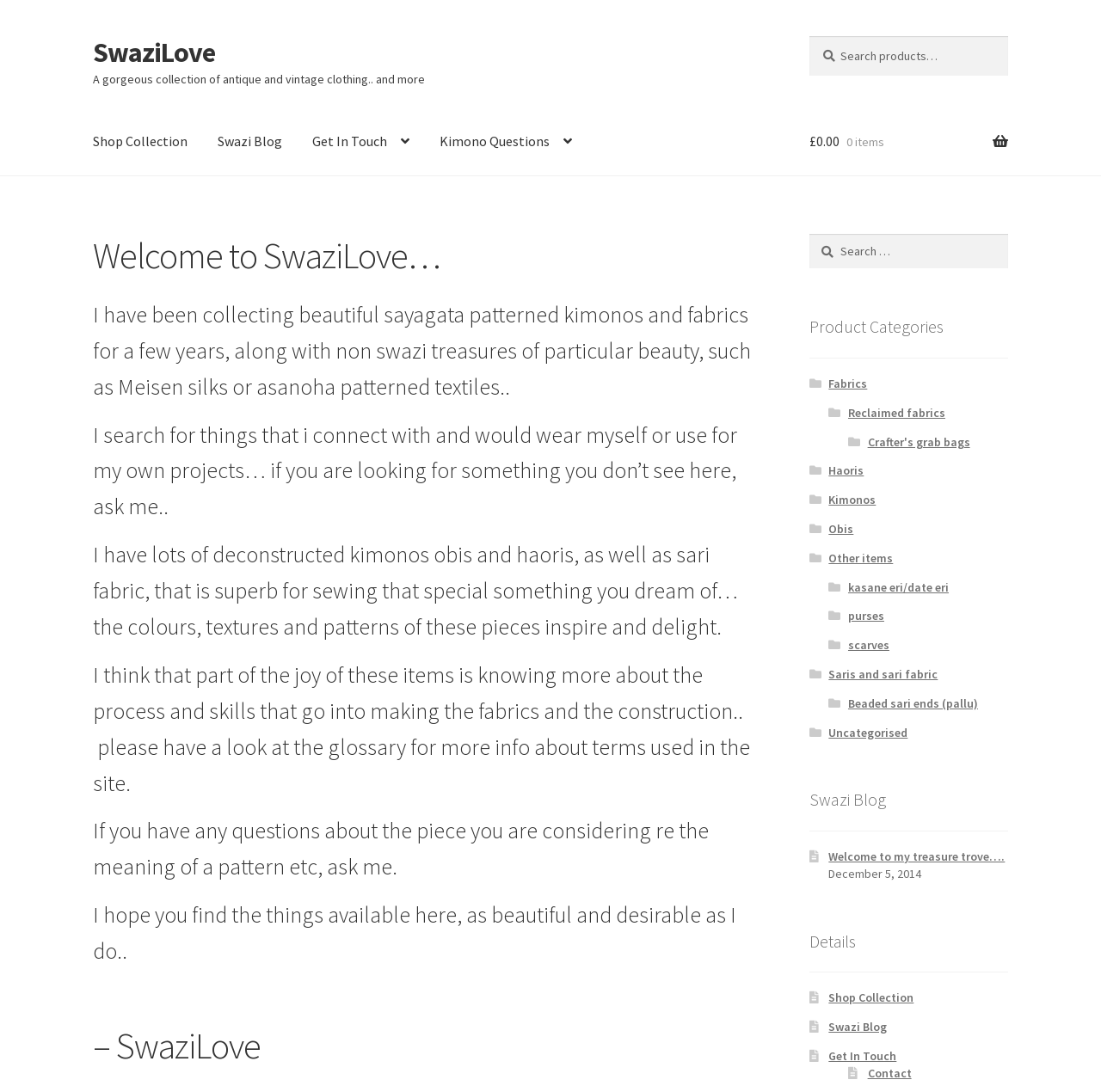Please identify the bounding box coordinates of the element that needs to be clicked to execute the following command: "Get in touch". Provide the bounding box using four float numbers between 0 and 1, formatted as [left, top, right, bottom].

[0.271, 0.099, 0.384, 0.16]